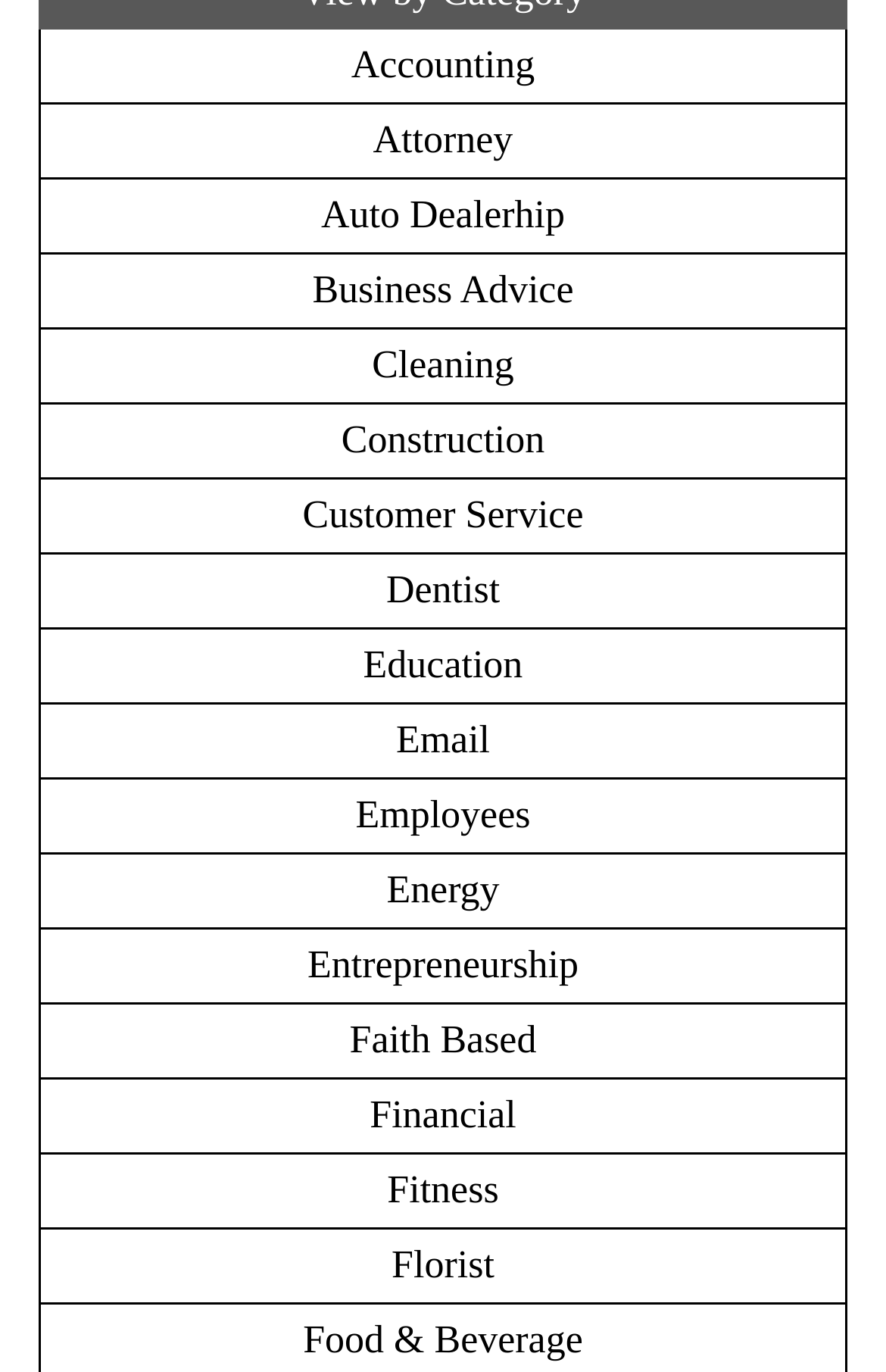Pinpoint the bounding box coordinates of the element that must be clicked to accomplish the following instruction: "Discover Cleaning". The coordinates should be in the format of four float numbers between 0 and 1, i.e., [left, top, right, bottom].

[0.42, 0.25, 0.58, 0.282]